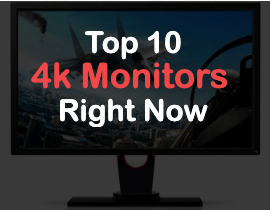What type of environment is hinted at in the background?
Provide a concise answer using a single word or phrase based on the image.

Digital environment